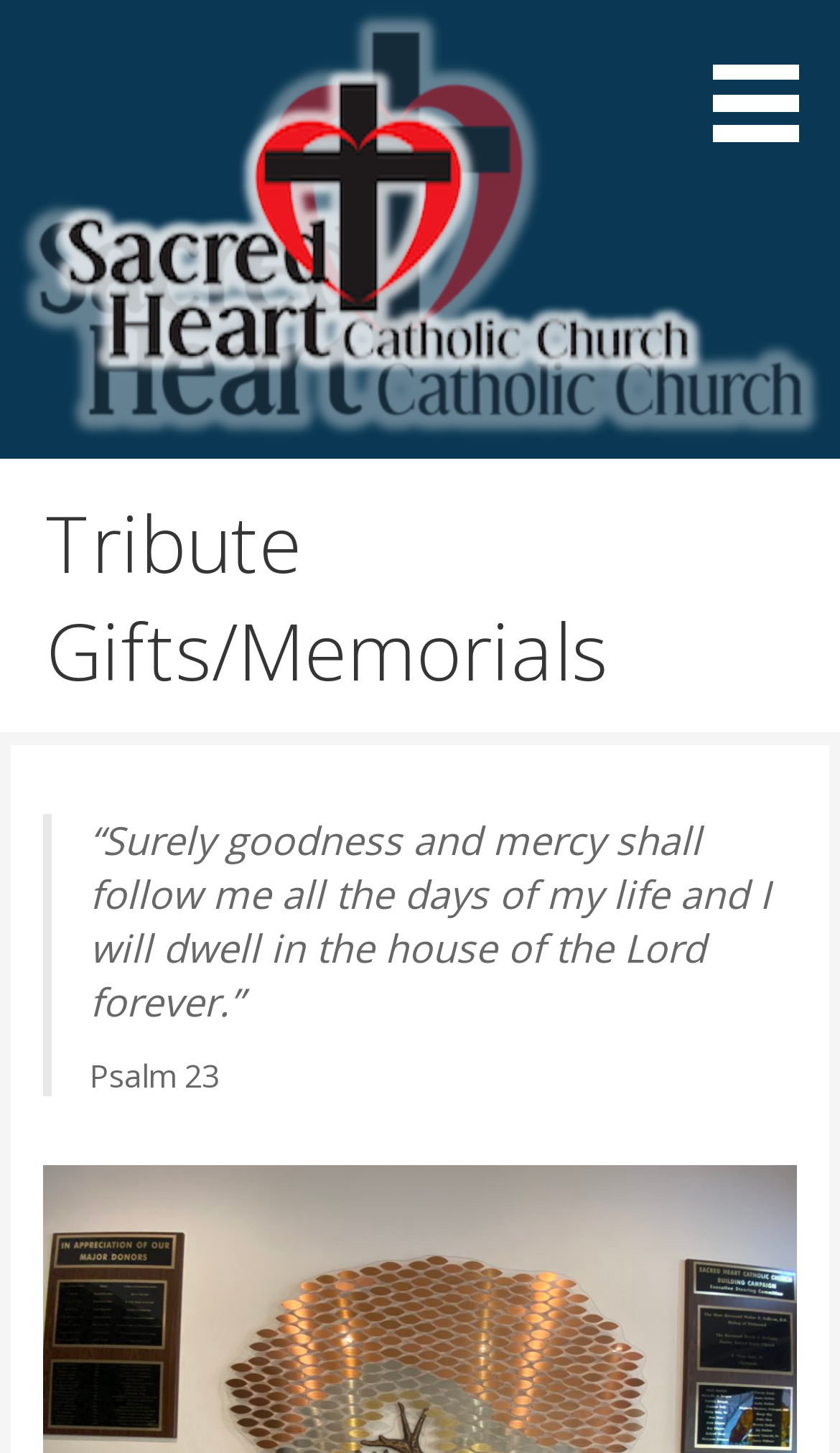Please answer the following question using a single word or phrase: 
What is the Bible verse quoted on the page?

Psalm 23